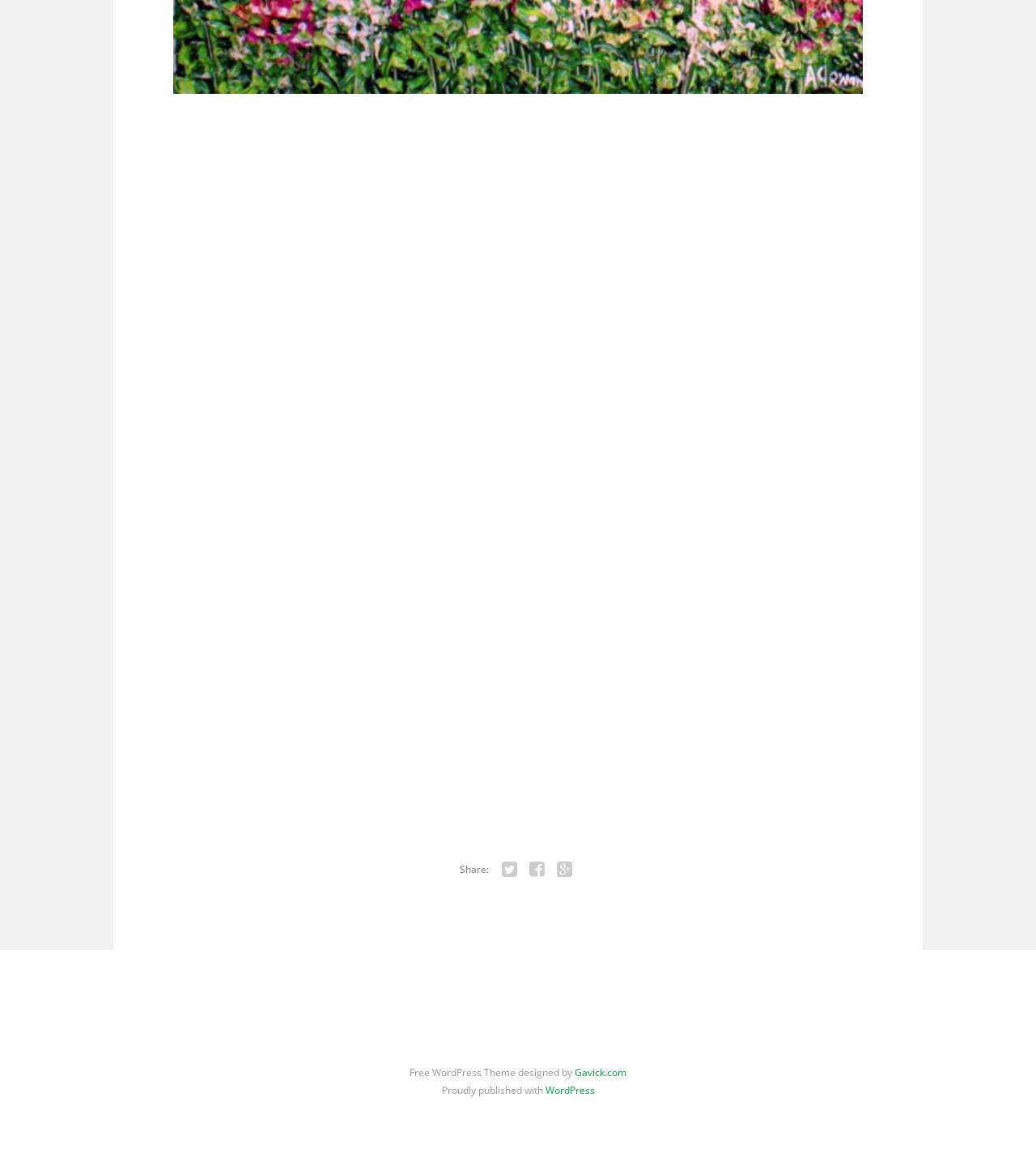Find the bounding box coordinates for the element that must be clicked to complete the instruction: "Check Contact Us page". The coordinates should be four float numbers between 0 and 1, indicated as [left, top, right, bottom].

[0.569, 0.847, 0.586, 0.869]